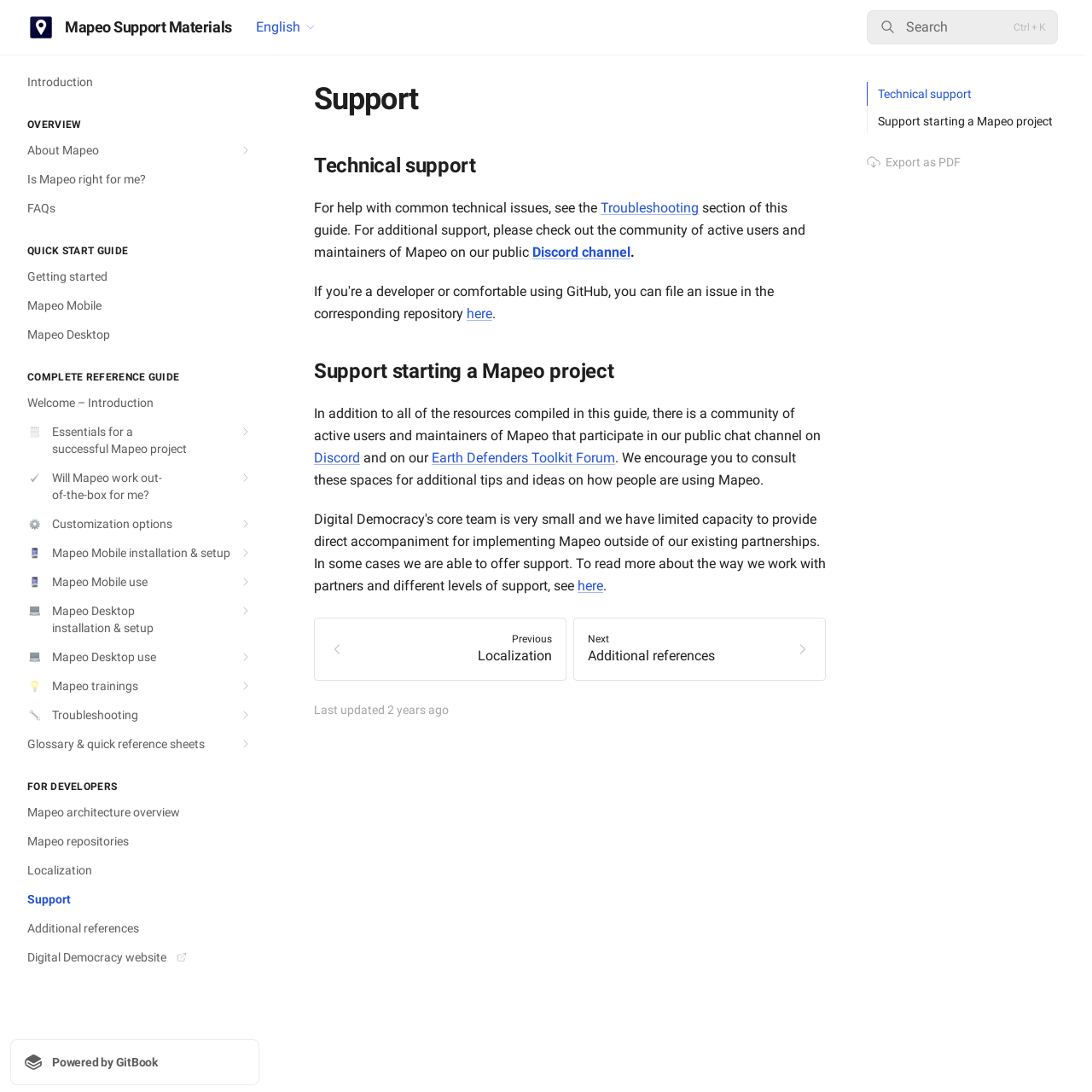Could you highlight the region that needs to be clicked to execute the instruction: "View the Glossary & quick reference sheets"?

[0.009, 0.669, 0.238, 0.694]